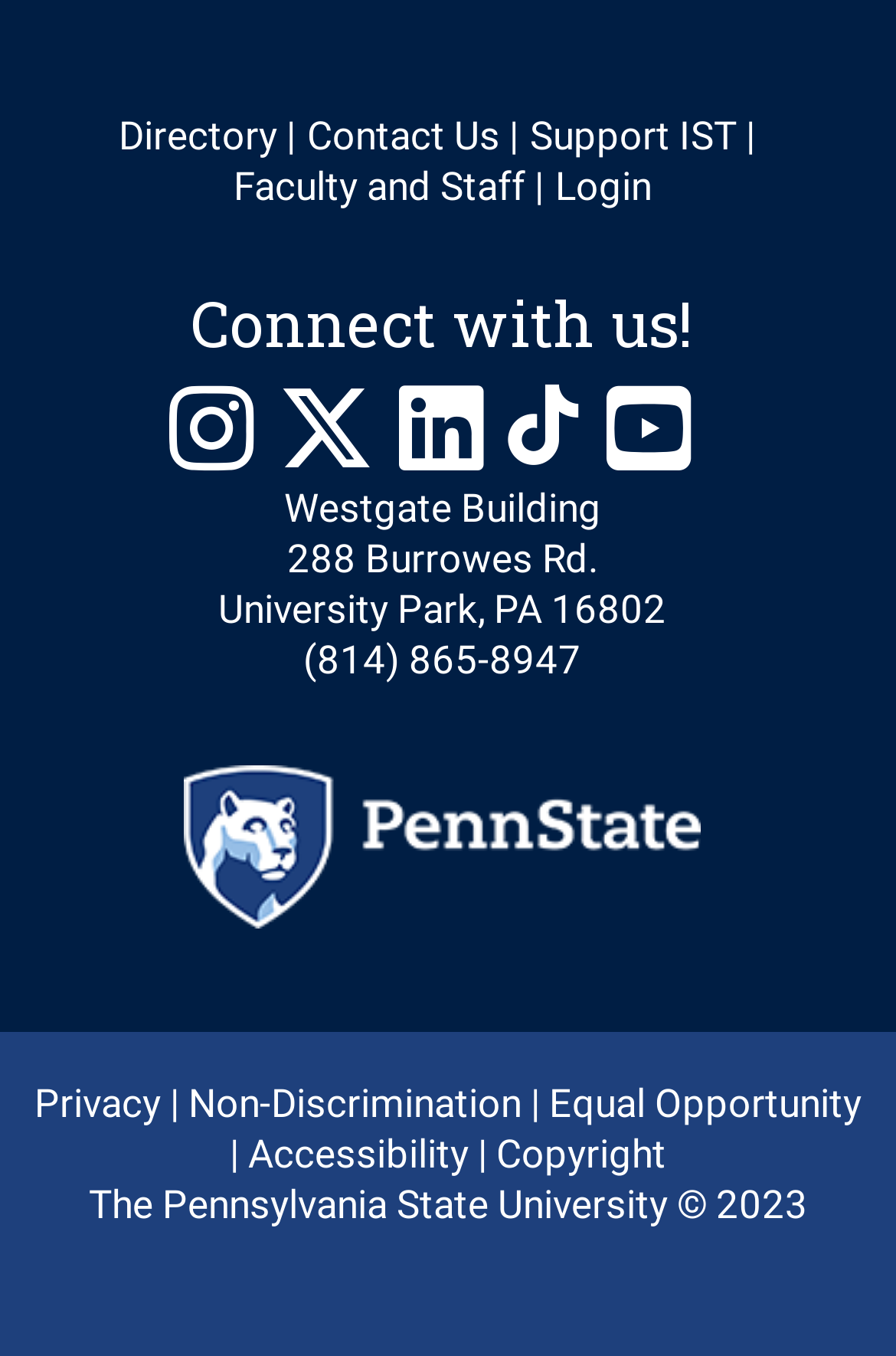Please locate the bounding box coordinates for the element that should be clicked to achieve the following instruction: "View the University's address". Ensure the coordinates are given as four float numbers between 0 and 1, i.e., [left, top, right, bottom].

[0.244, 0.432, 0.744, 0.466]